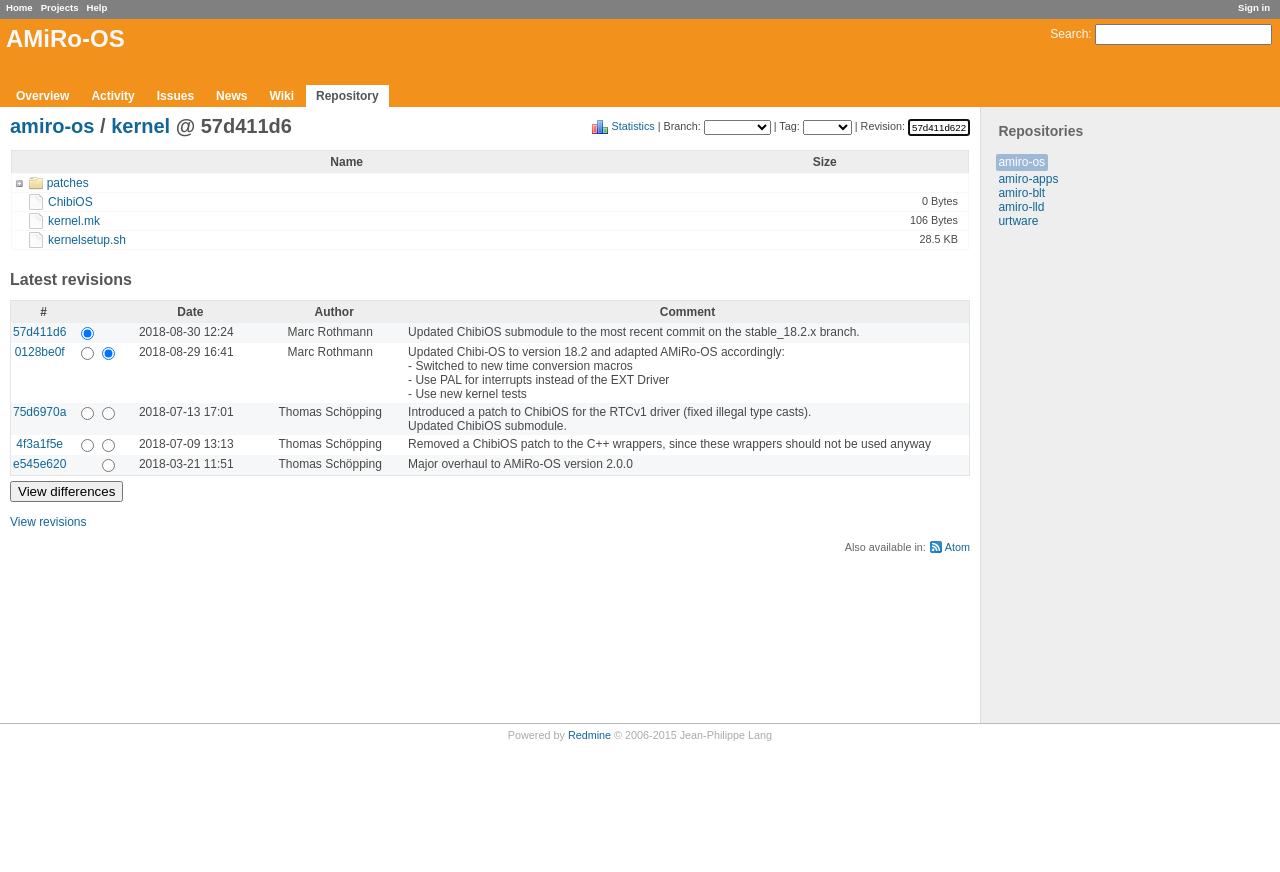What is the size of the kernel.mk file?
Look at the image and answer with only one word or phrase.

106 Bytes